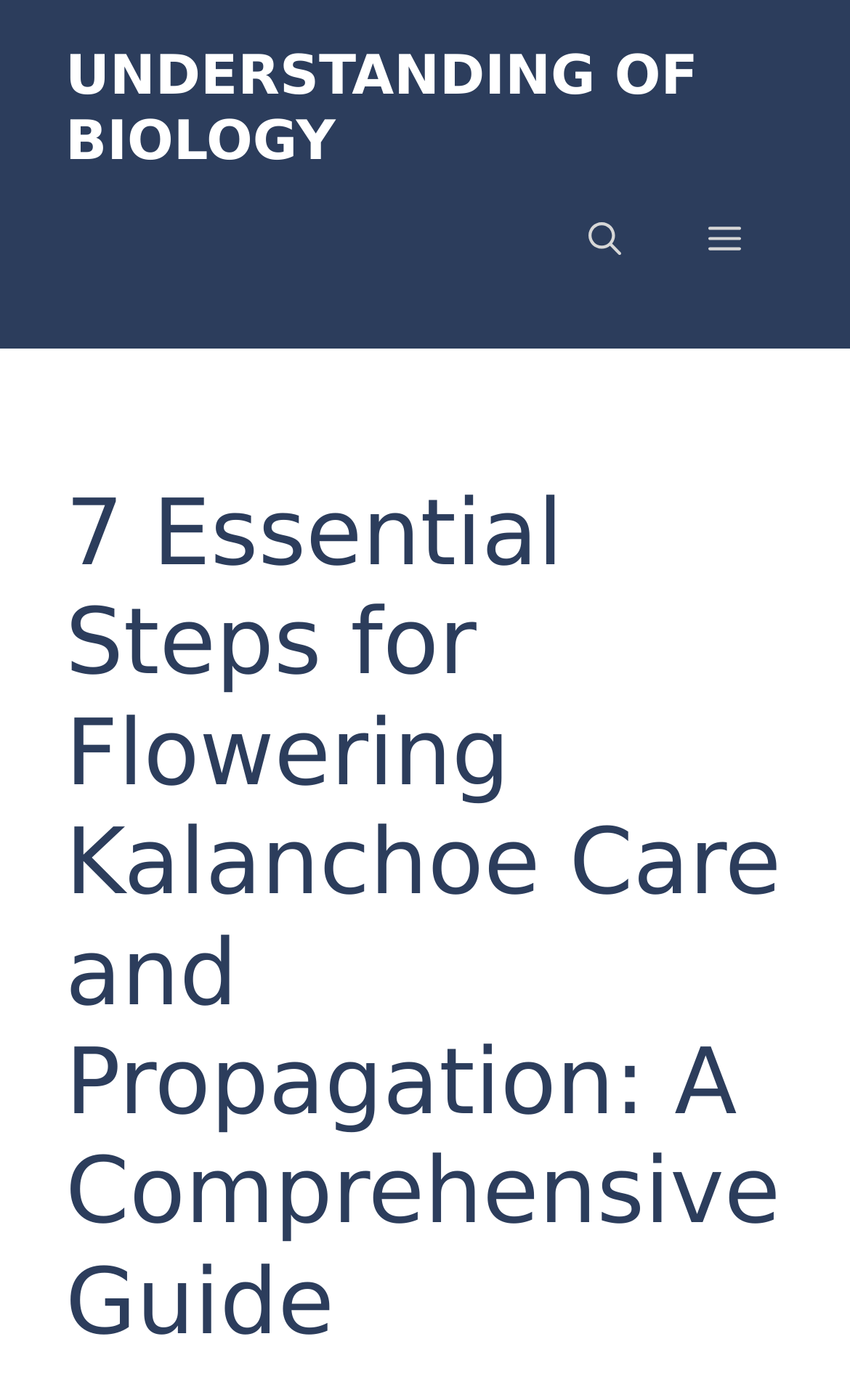How many navigation buttons are in the top-right corner? Using the information from the screenshot, answer with a single word or phrase.

2